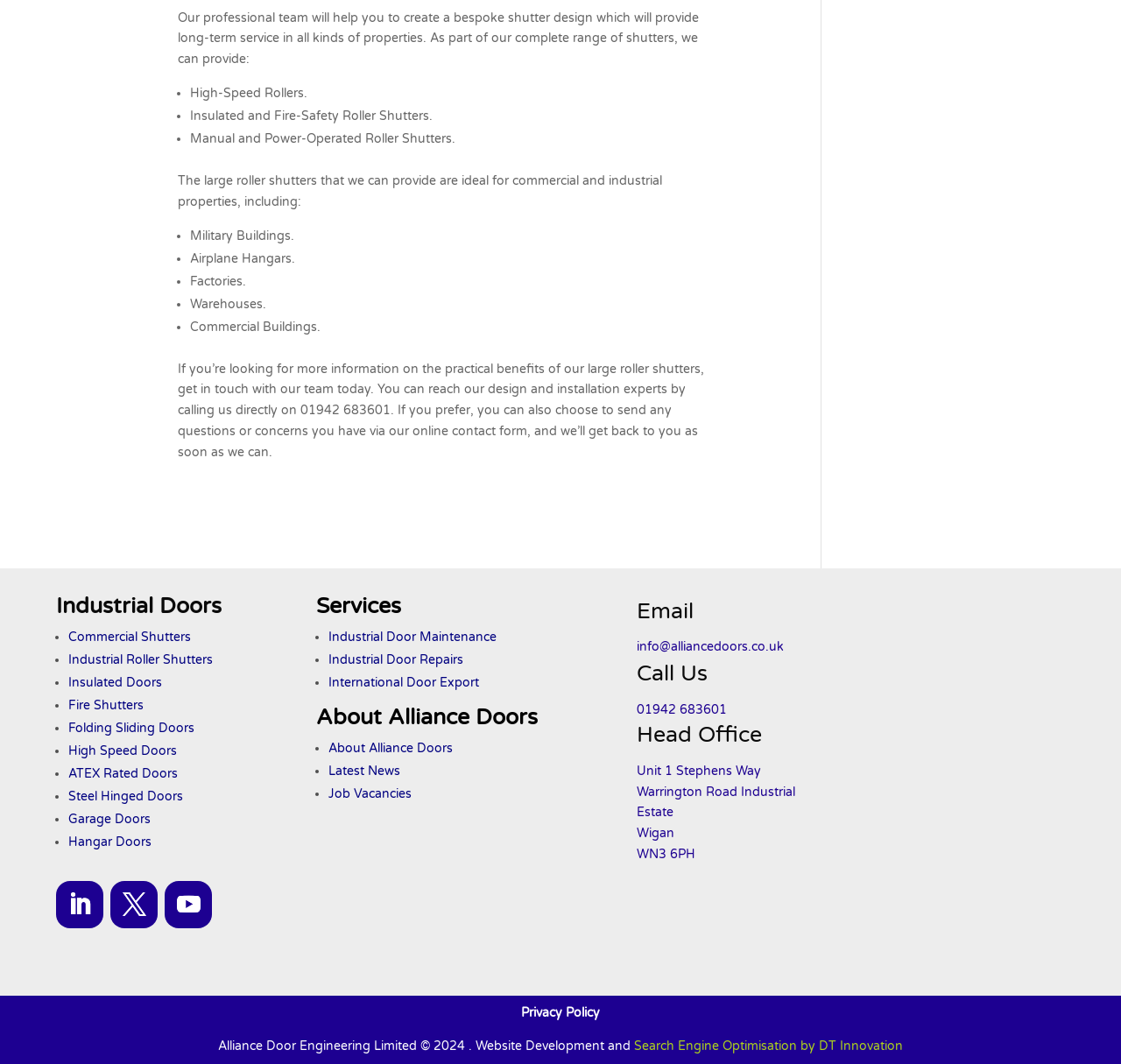Provide a single word or phrase answer to the question: 
What services does Alliance Doors offer?

Maintenance and Repairs